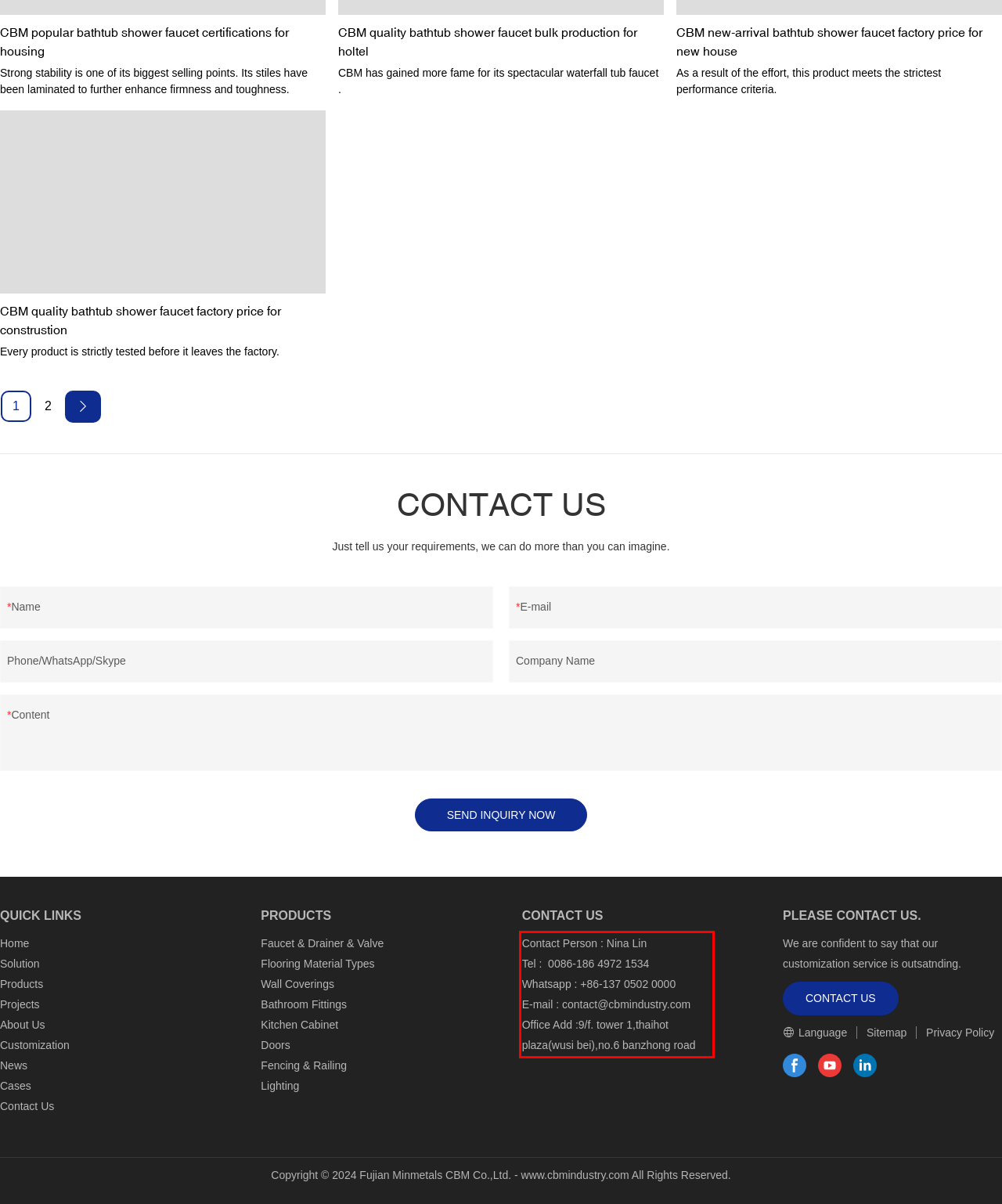In the screenshot of the webpage, find the red bounding box and perform OCR to obtain the text content restricted within this red bounding box.

Contact Person : Nina Lin Tel : 0086-186 4972 1534 Whatsapp : +86-137 0502 0000 E-mail : contact@cbmindustry.com Office Add :9/f. tower 1,thaihot plaza(wusi bei),no.6 banzhong road